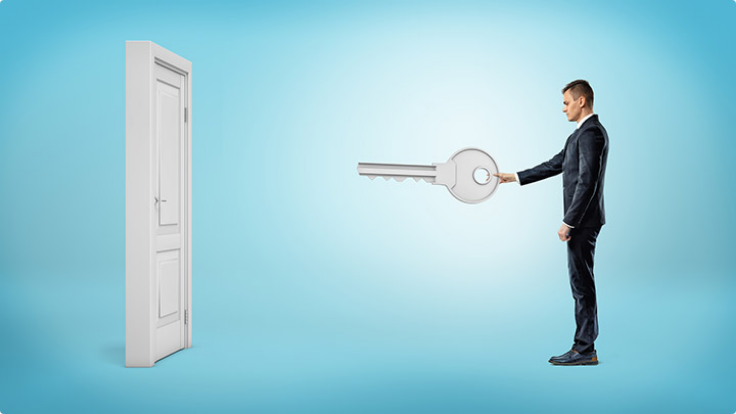Craft a descriptive caption that covers all aspects of the image.

The image depicts a well-dressed man standing confidently while holding an oversized key, symbolizing new opportunities and the potential of home ownership. To his left, there is a stylish white door, representing the threshold to new beginnings or life changes. The background features a calming gradient of light blue, enhancing the sense of hope and possibility. This visual captures the thematic essence of real estate decision-making and the critical considerations involved in buying property, such as financial readiness and long-term stability. The imagery suggests that with the right mindset, individuals can unlock their dreams of home ownership.